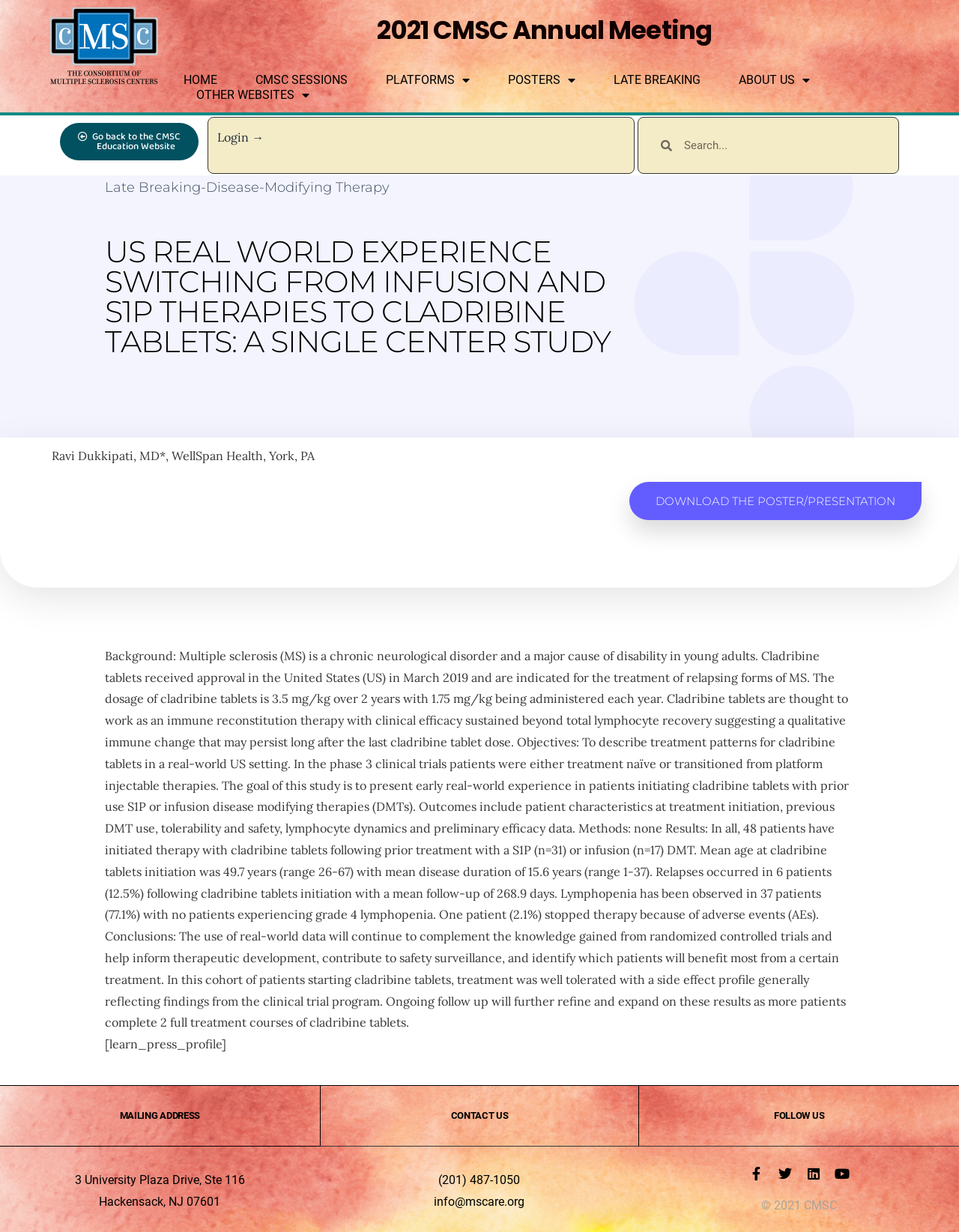What is the name of the meeting?
Based on the image, provide your answer in one word or phrase.

2021 CMSC Annual Meeting